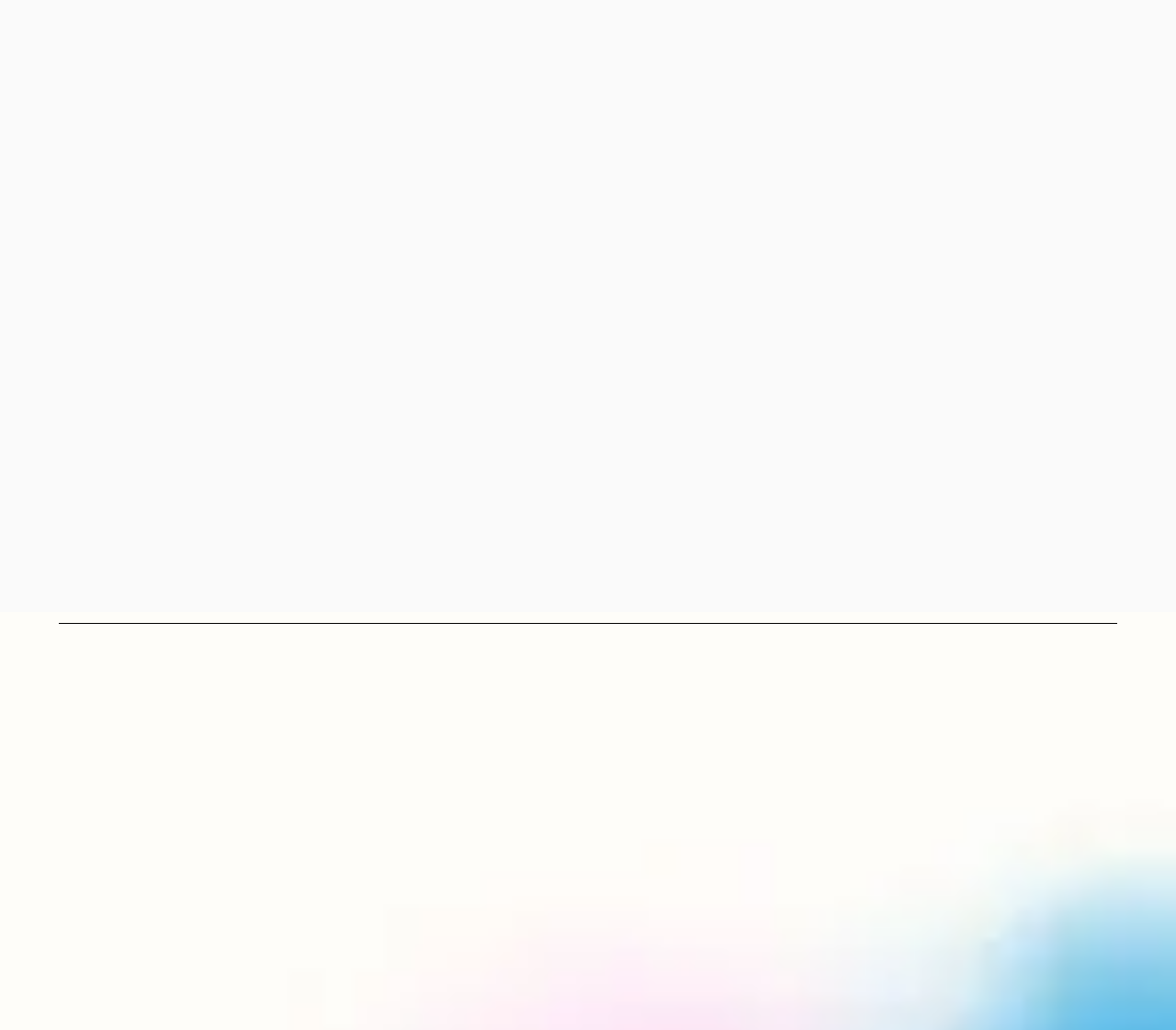What is the phone number for domestic sales?
Based on the image, answer the question with as much detail as possible.

The phone number for domestic sales is '+91-9571291291/295' which is indicated by the StaticText element with the text '+91-9571291291/295' and is located below the 'Domestic Sales -' label.